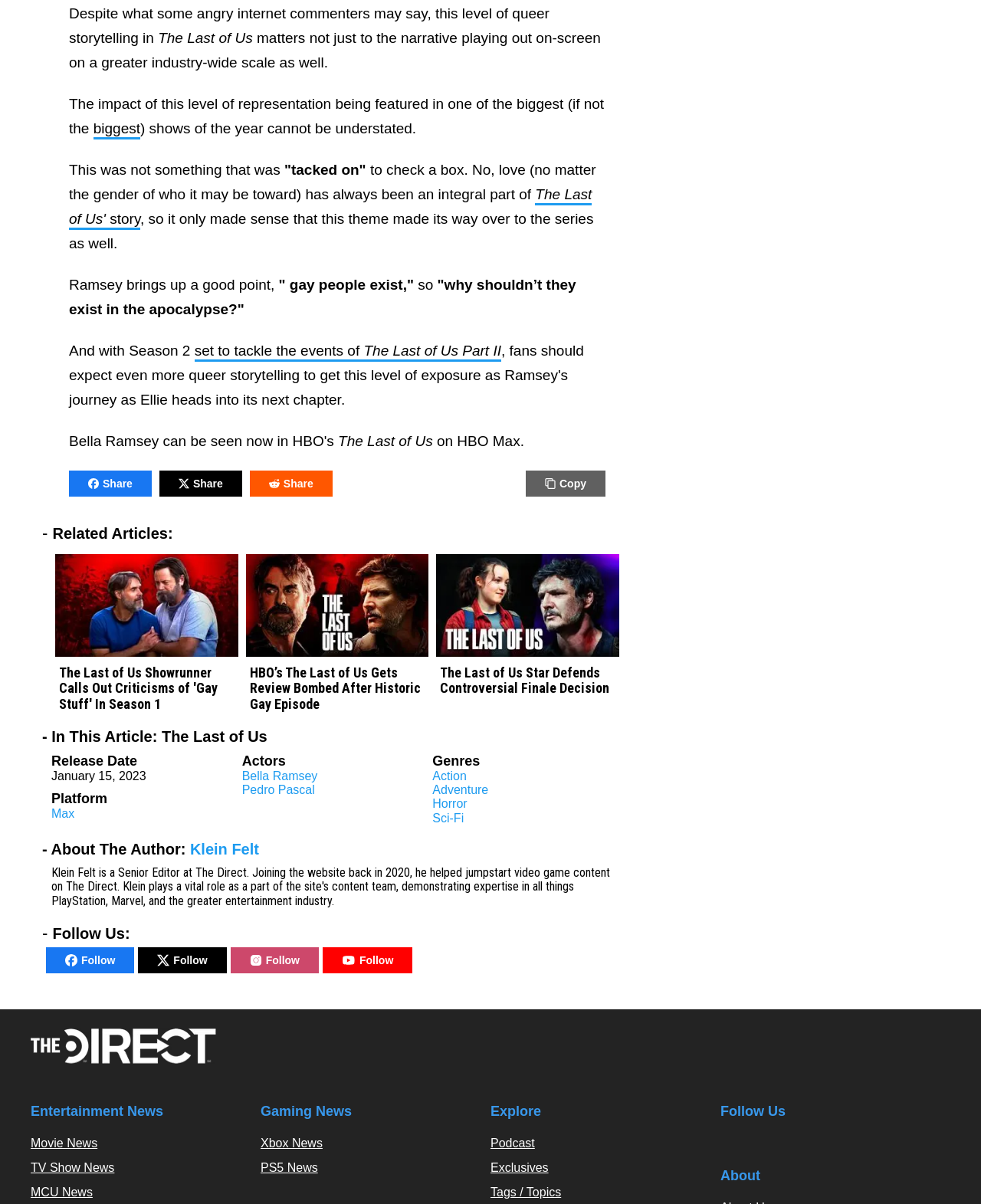Provide the bounding box coordinates of the area you need to click to execute the following instruction: "Follow the author 'Klein Felt'".

[0.194, 0.698, 0.264, 0.712]